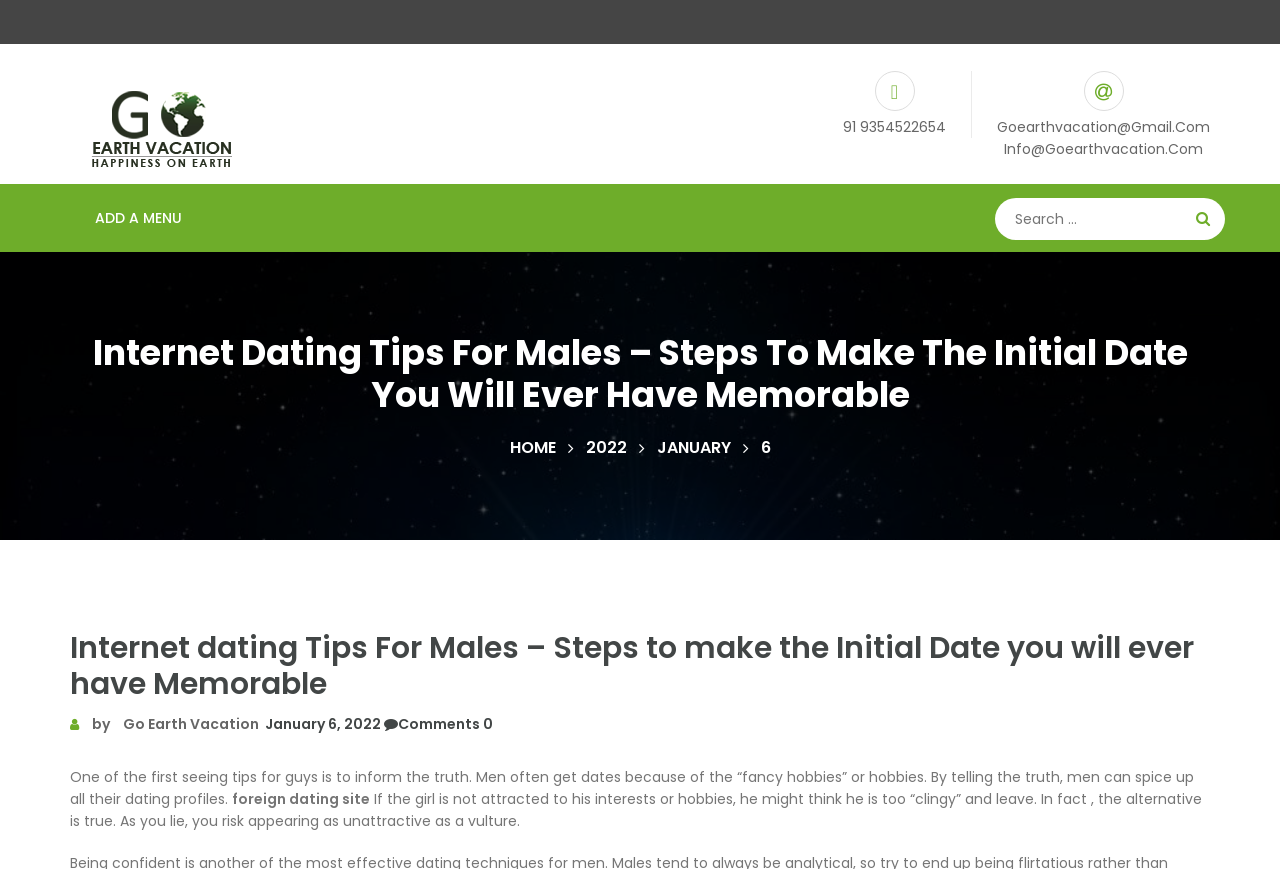What is the advice given to men in the article?
Using the image as a reference, give a one-word or short phrase answer.

Tell the truth